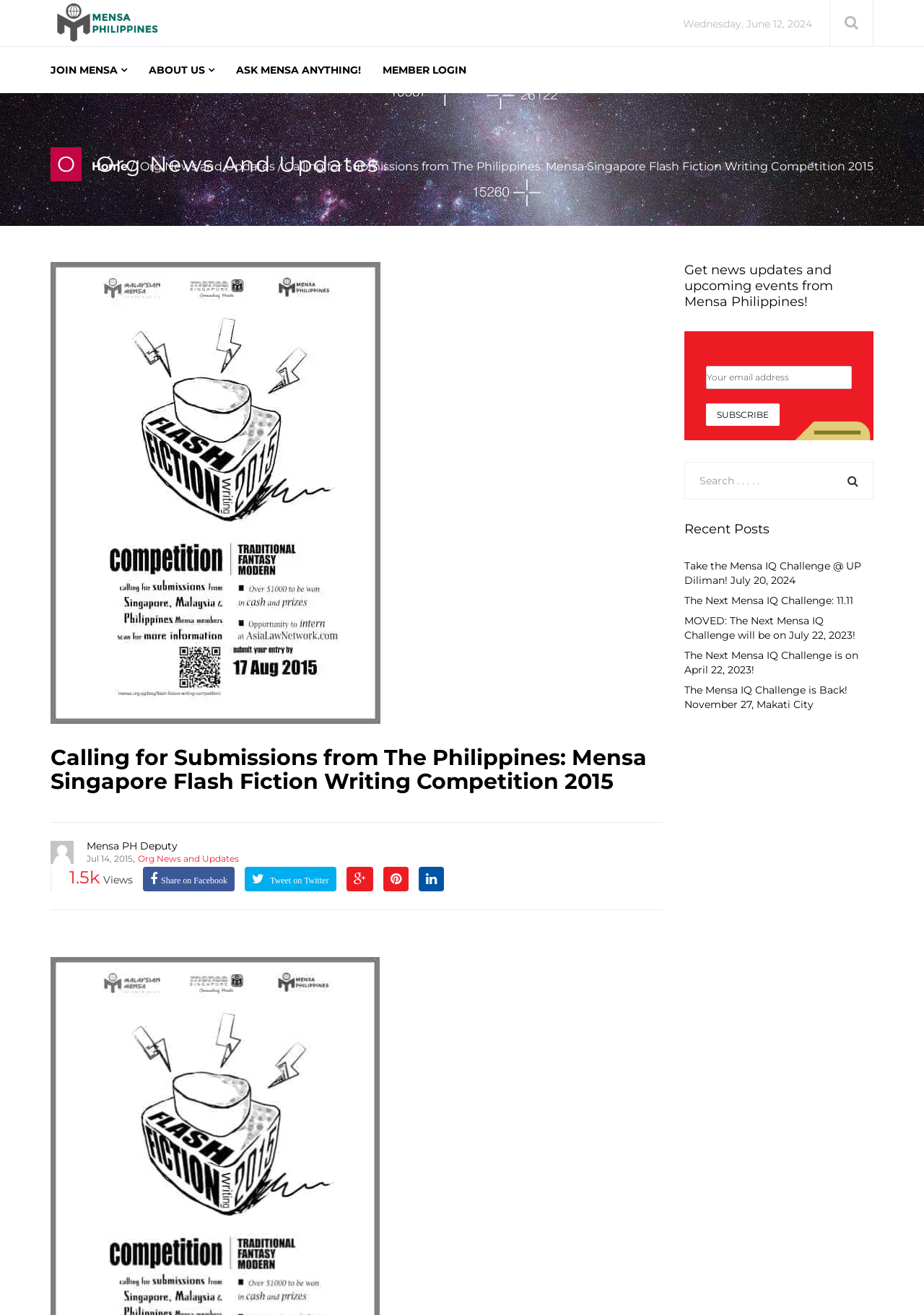What is the topic of the recent post 'Take the Mensa IQ Challenge @ UP Diliman! July 20, 2024'?
Based on the image, give a one-word or short phrase answer.

Mensa IQ Challenge